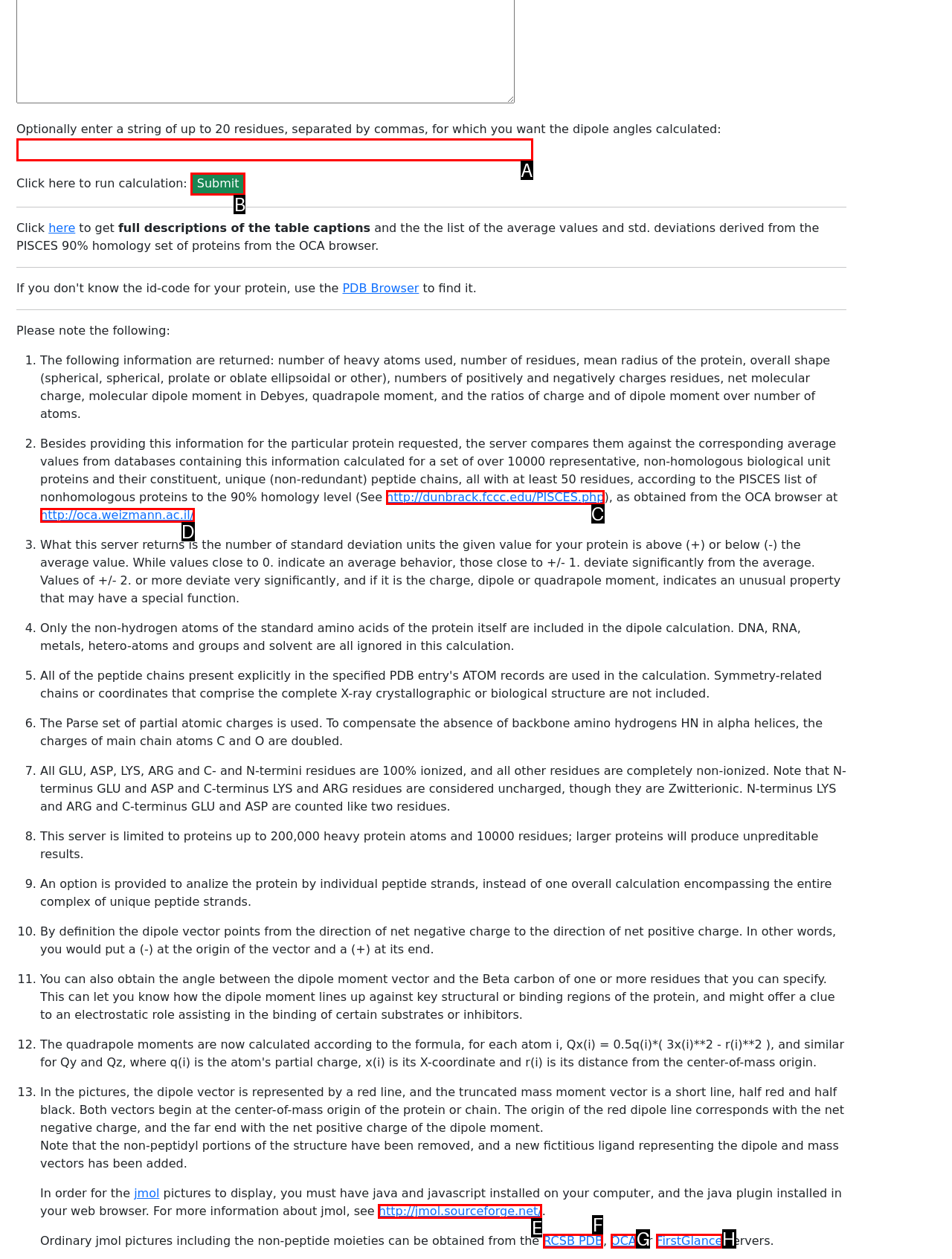Tell me which one HTML element best matches the description: RCSB PDB
Answer with the option's letter from the given choices directly.

F